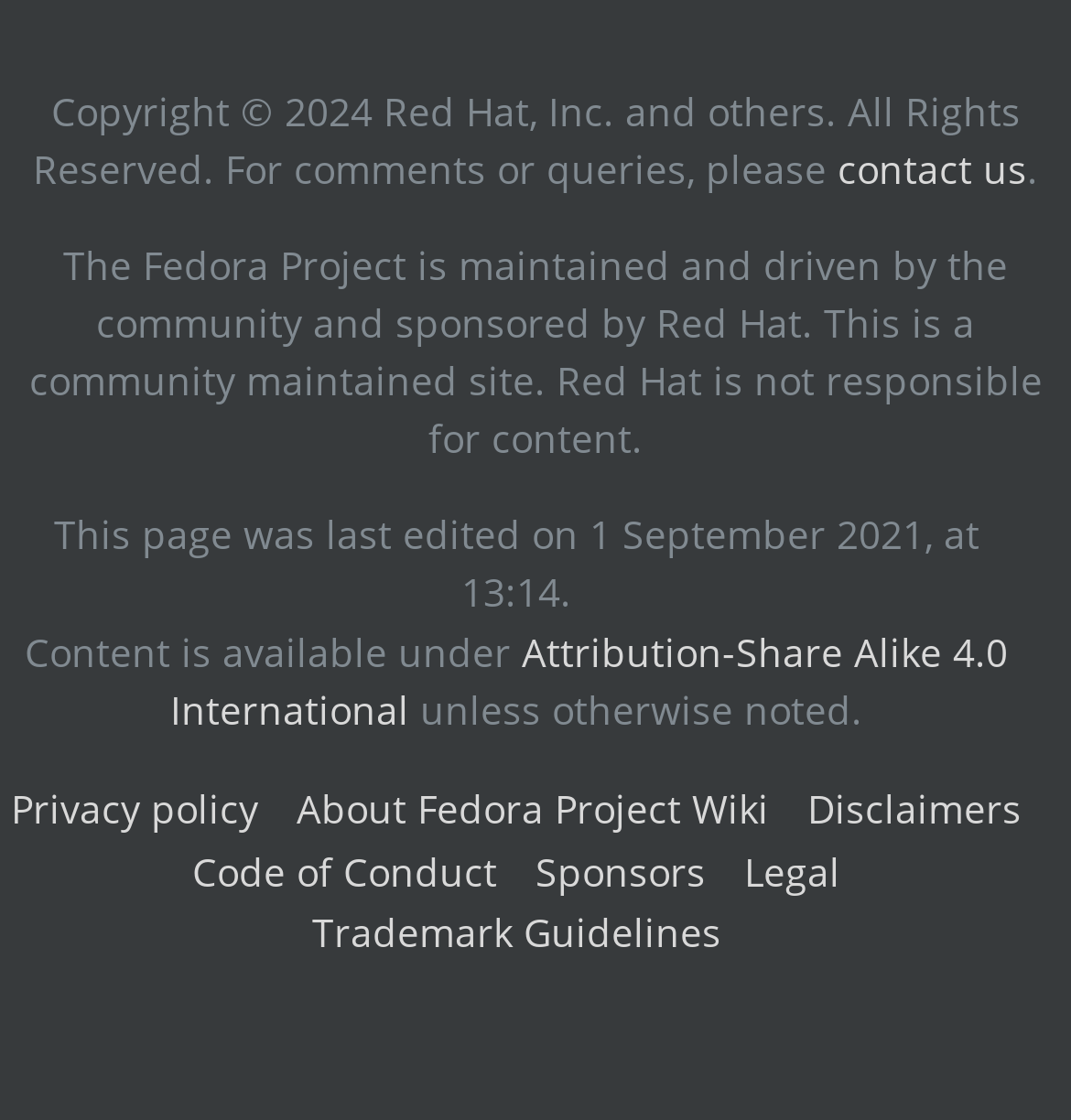Who sponsors the Fedora Project?
Please respond to the question with a detailed and informative answer.

The Fedora Project is maintained and driven by the community and sponsored by Red Hat, as stated in the StaticText element with bounding box coordinates [0.027, 0.212, 0.973, 0.413].